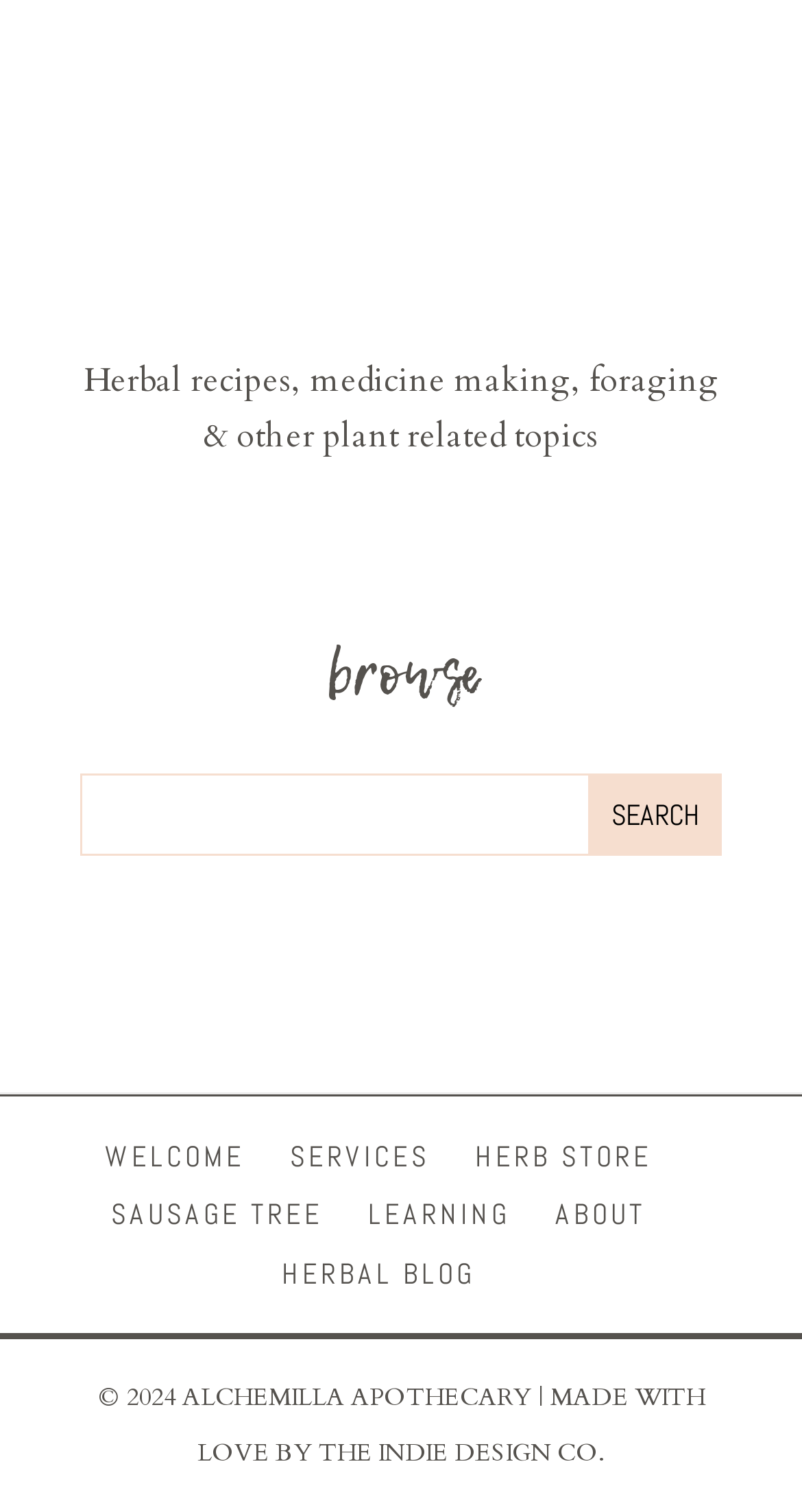Please identify the bounding box coordinates of the element's region that needs to be clicked to fulfill the following instruction: "visit the welcome page". The bounding box coordinates should consist of four float numbers between 0 and 1, i.e., [left, top, right, bottom].

[0.131, 0.753, 0.305, 0.777]